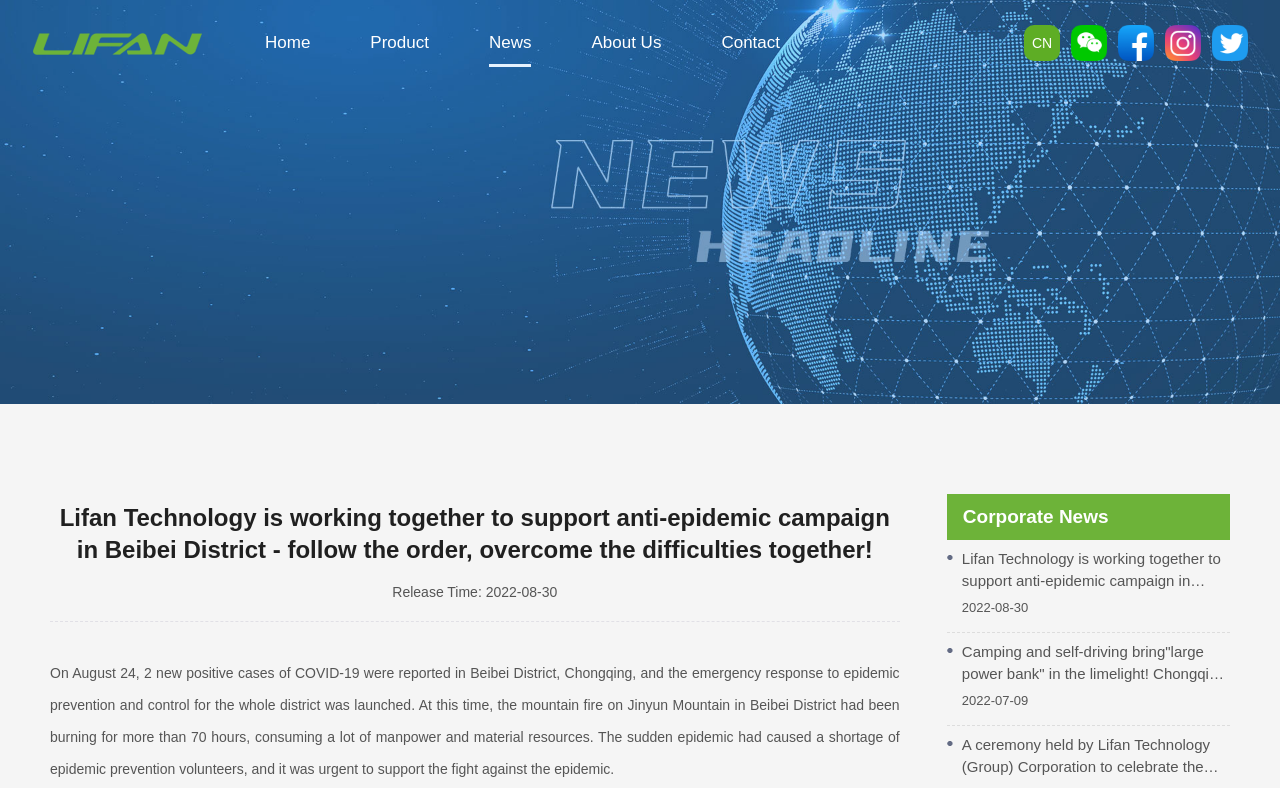Find and specify the bounding box coordinates that correspond to the clickable region for the instruction: "Click the Home link".

[0.207, 0.0, 0.242, 0.109]